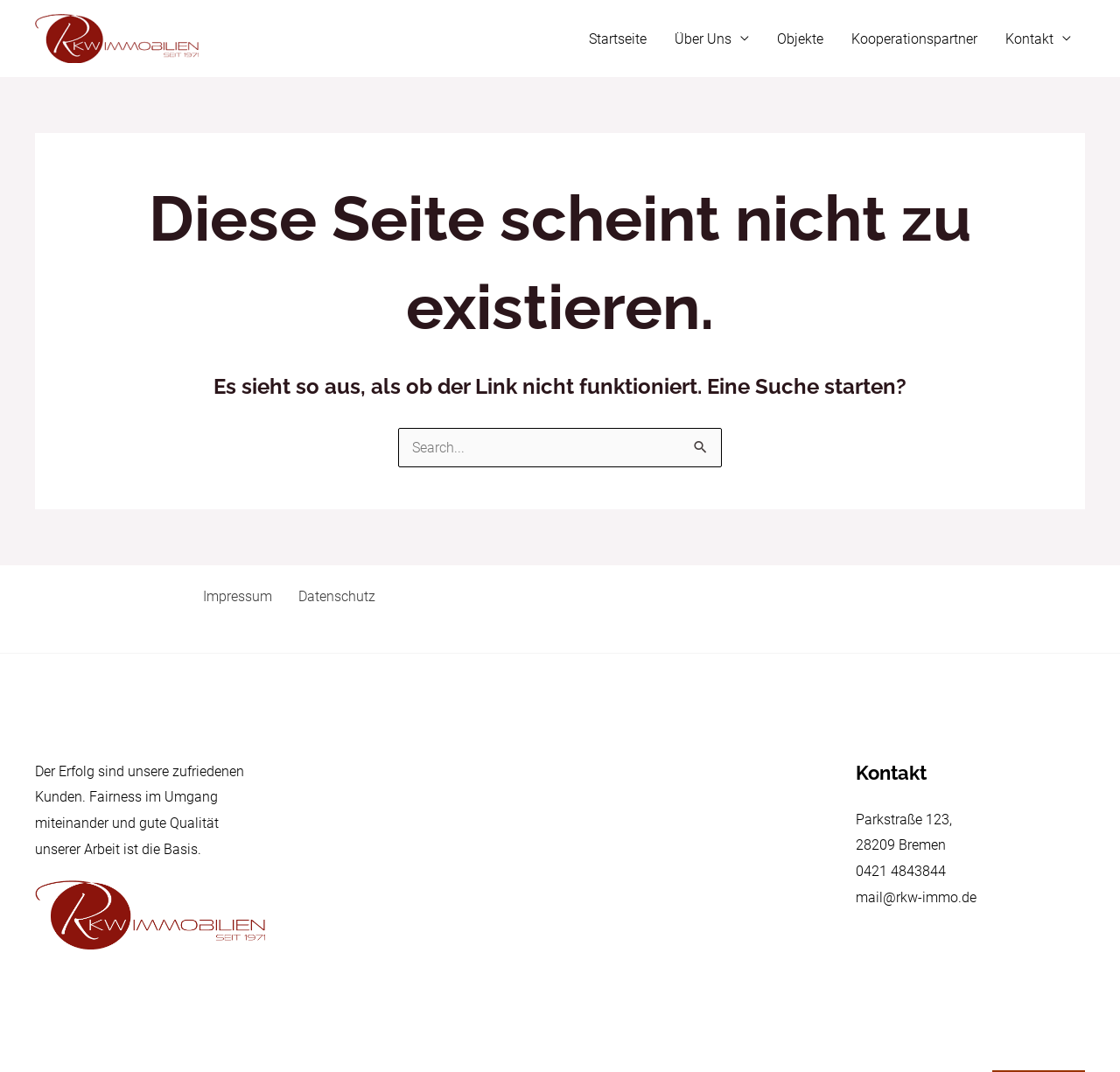What is the phone number of the company?
Answer with a single word or phrase, using the screenshot for reference.

0421 4843844